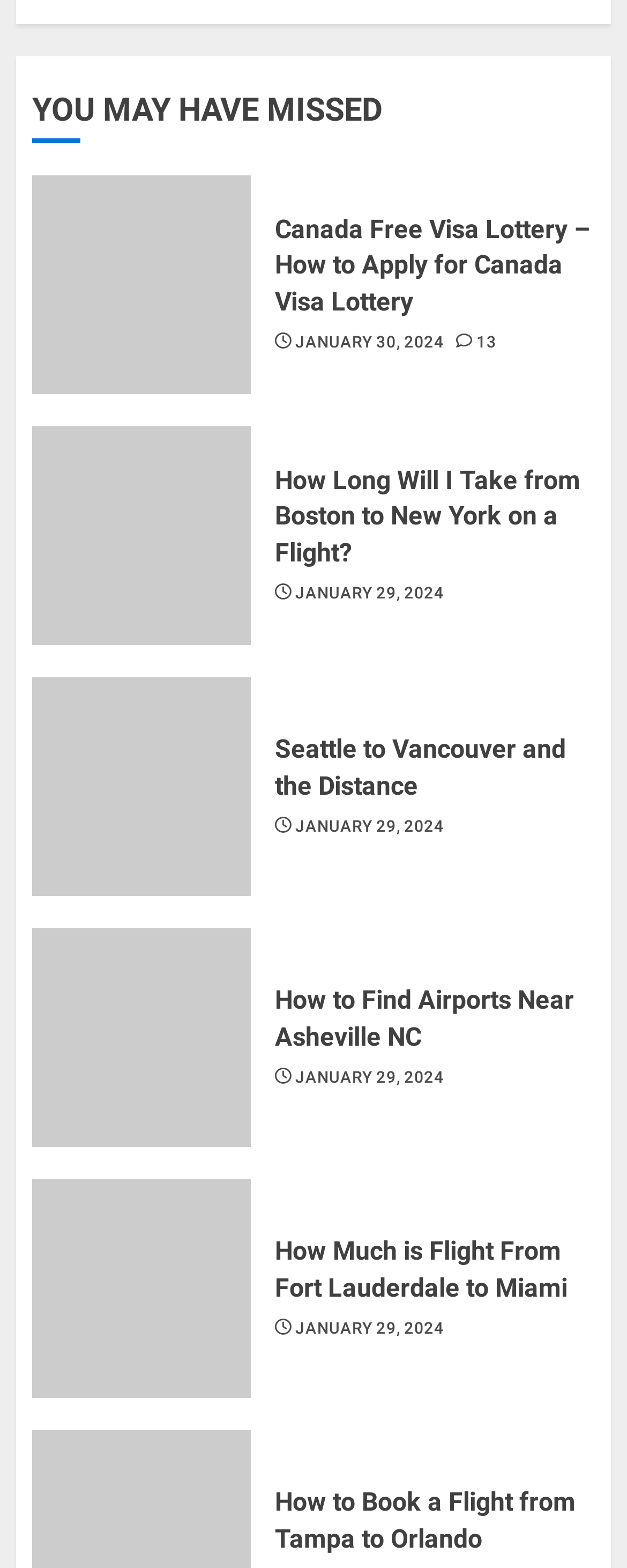Identify the bounding box coordinates necessary to click and complete the given instruction: "Find out How to Find Airports Near Asheville NC".

[0.438, 0.627, 0.949, 0.673]